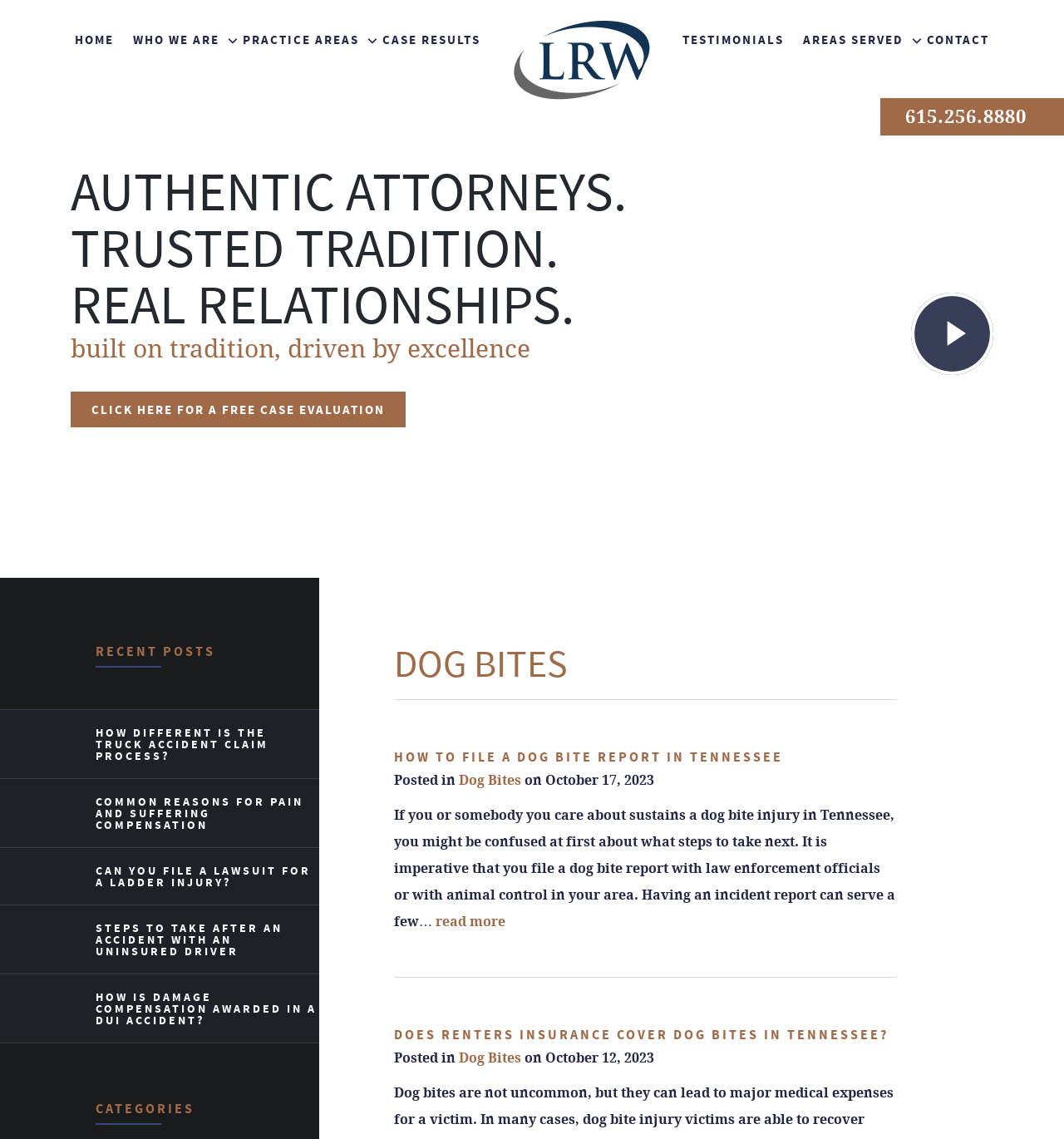Please identify the bounding box coordinates for the region that you need to click to follow this instruction: "check out CASE RESULTS".

[0.36, 0.027, 0.452, 0.048]